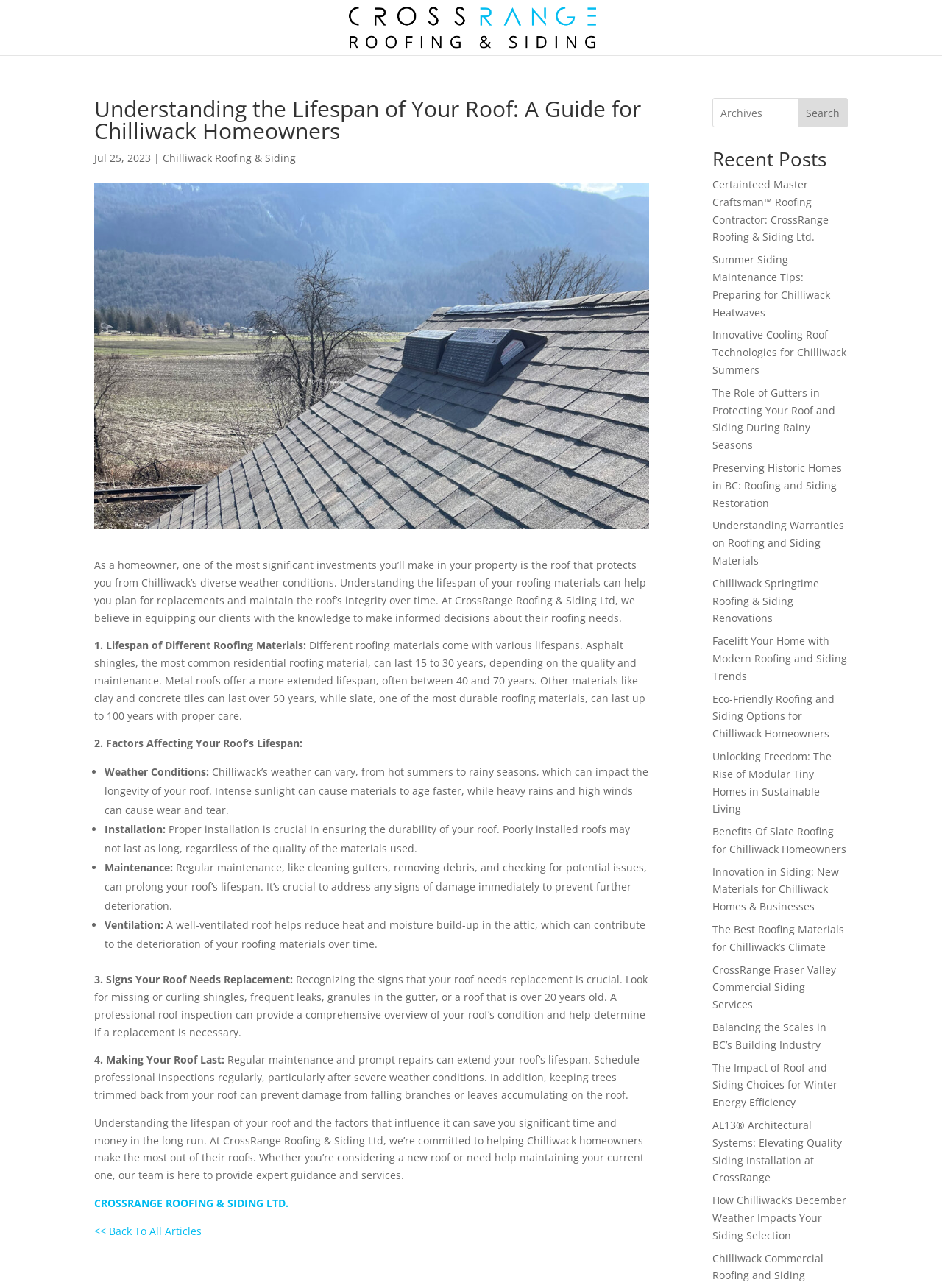Find the bounding box coordinates for the area that must be clicked to perform this action: "Share on Facebook".

None